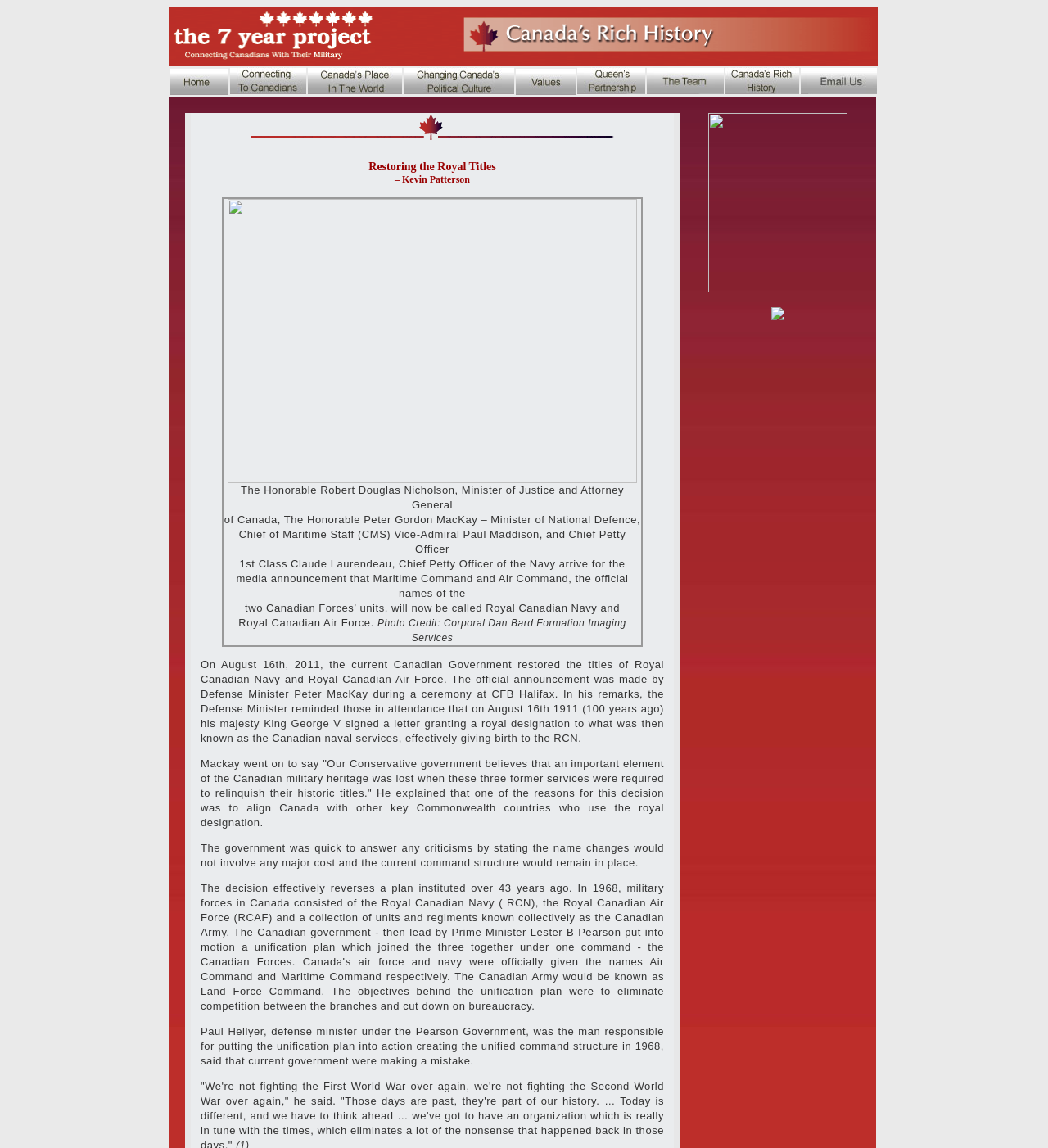Detail the webpage's structure and highlights in your description.

The webpage is about the restoration of the Royal Canadian Navy and Royal Canadian Air Force titles. At the top, there is a commentary section with an image. Below it, there is a table with multiple rows, each containing a link and an image. The links and images are arranged in a grid-like structure, with seven columns.

Below the table, there is a section with a large image and a caption describing a media announcement event where the Minister of Justice and Attorney General of Canada, the Minister of National Defence, and other high-ranking officials arrived to announce the restoration of the Royal Canadian Navy and Royal Canadian Air Force titles.

To the right of the image, there is a block of text that provides more information about the event, including the date and location of the announcement, and quotes from the Minister of National Defence. The text also mentions the history of the Canadian military and the reasons behind the decision to restore the titles.

At the bottom of the page, there are two more images, one of which appears to be a logo or emblem. Overall, the webpage has a formal and informative tone, with a focus on providing details about the restoration of the Royal Canadian Navy and Royal Canadian Air Force titles.